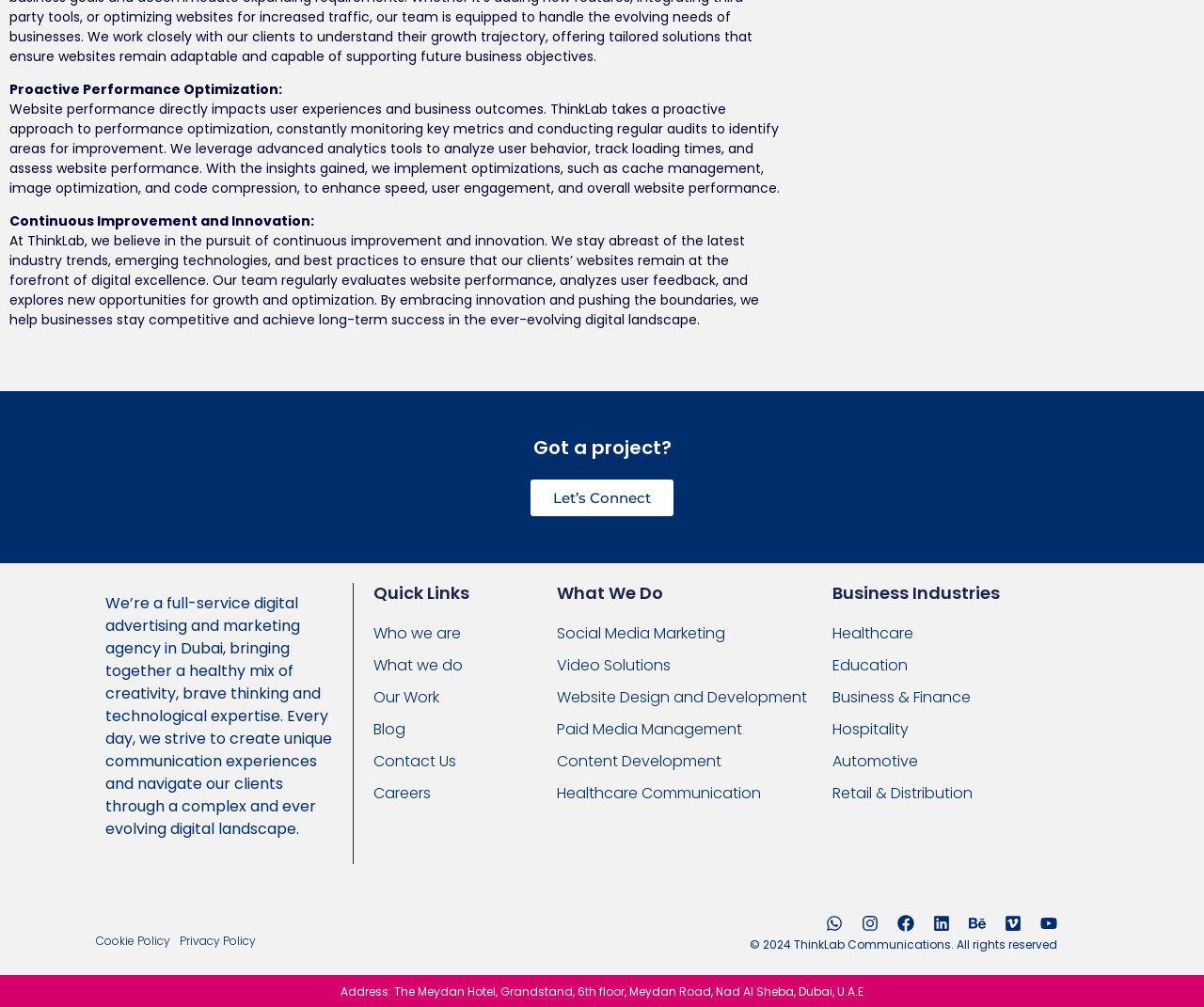Could you indicate the bounding box coordinates of the region to click in order to complete this instruction: "Go to 'Who we are'".

[0.31, 0.618, 0.463, 0.64]